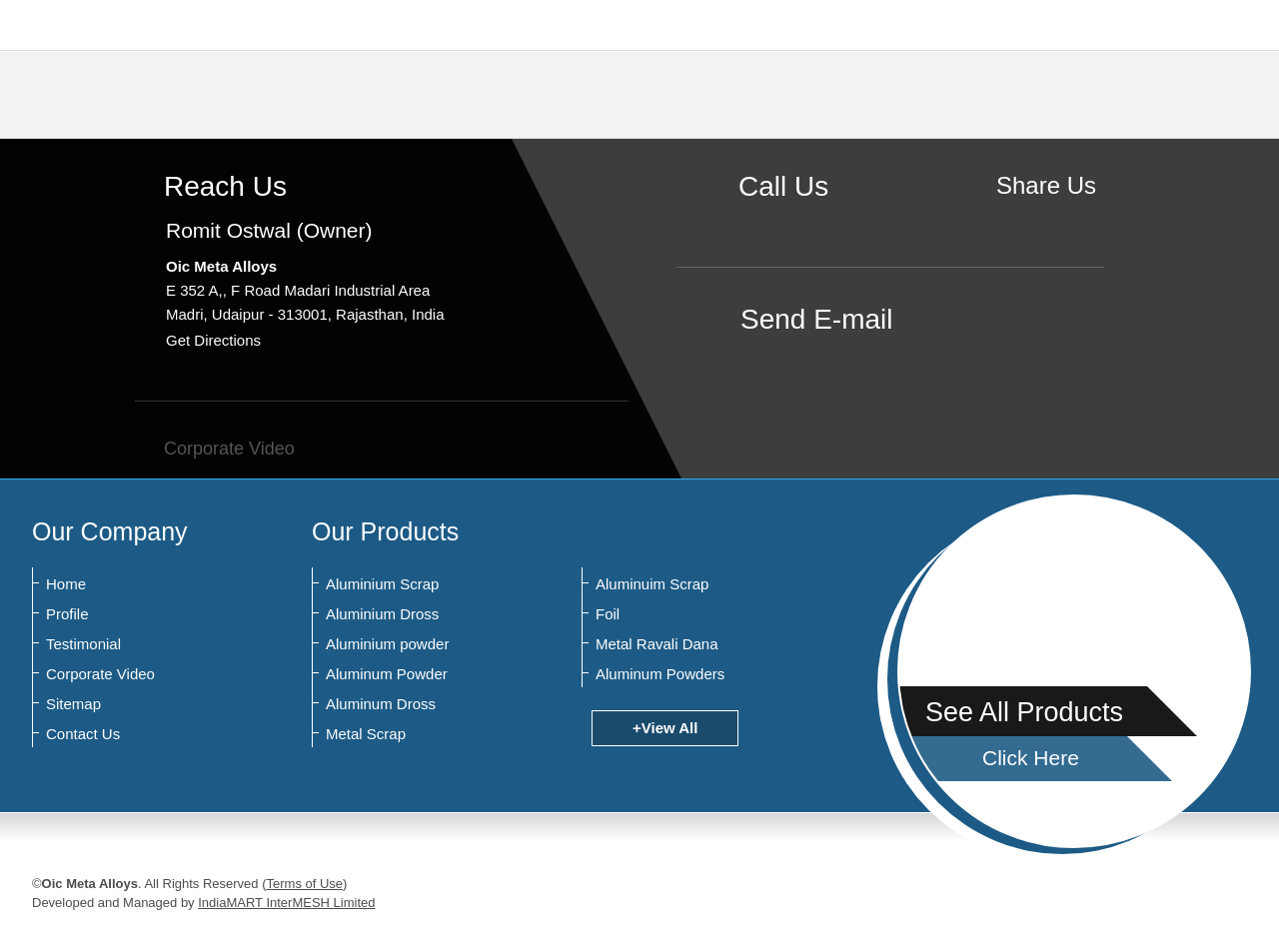What is the company name?
Answer the question with a single word or phrase derived from the image.

Oic Meta Alloys